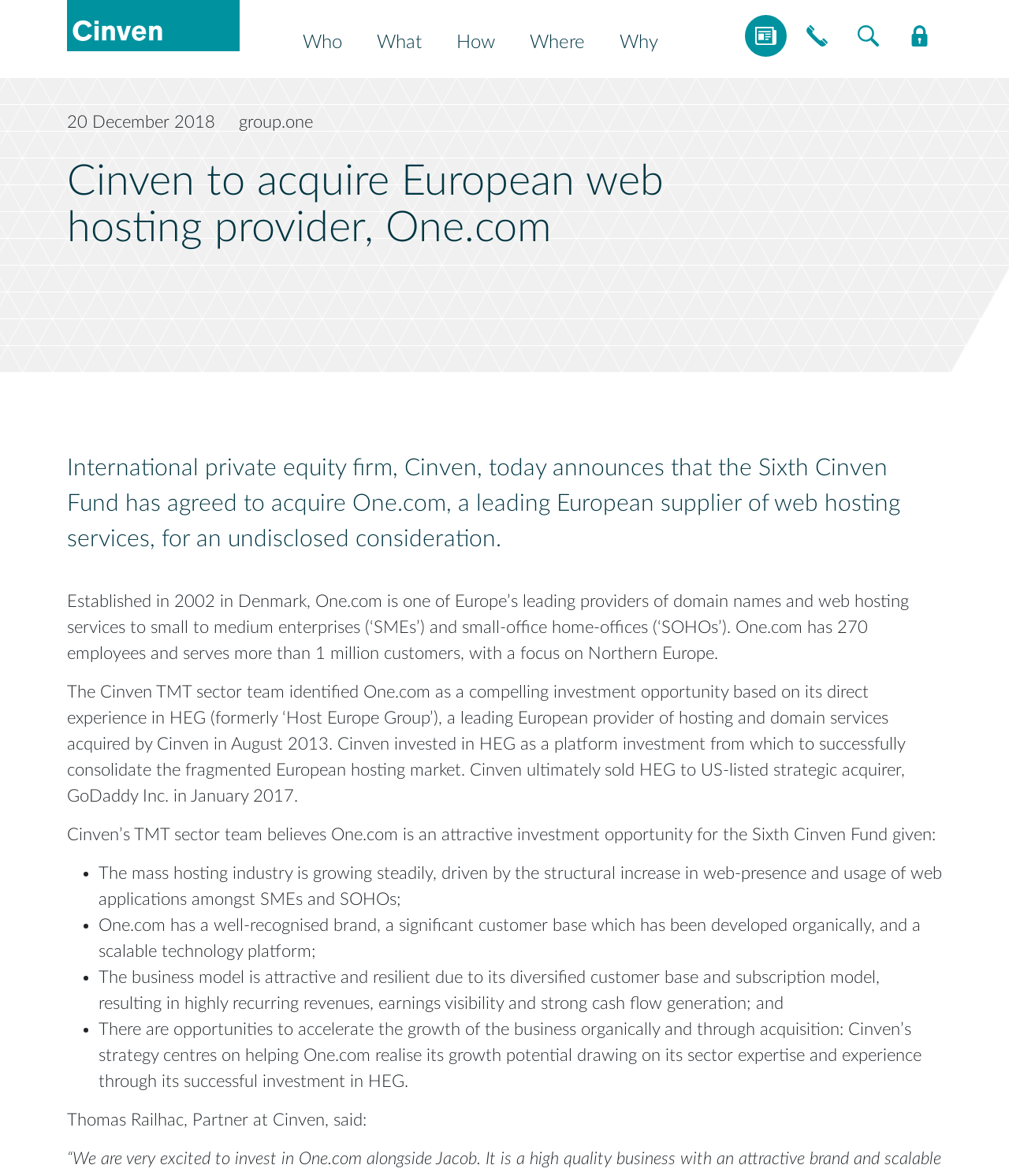Determine the bounding box coordinates of the UI element that matches the following description: "Investor Login". The coordinates should be four float numbers between 0 and 1 in the format [left, top, right, bottom].

[0.891, 0.013, 0.934, 0.048]